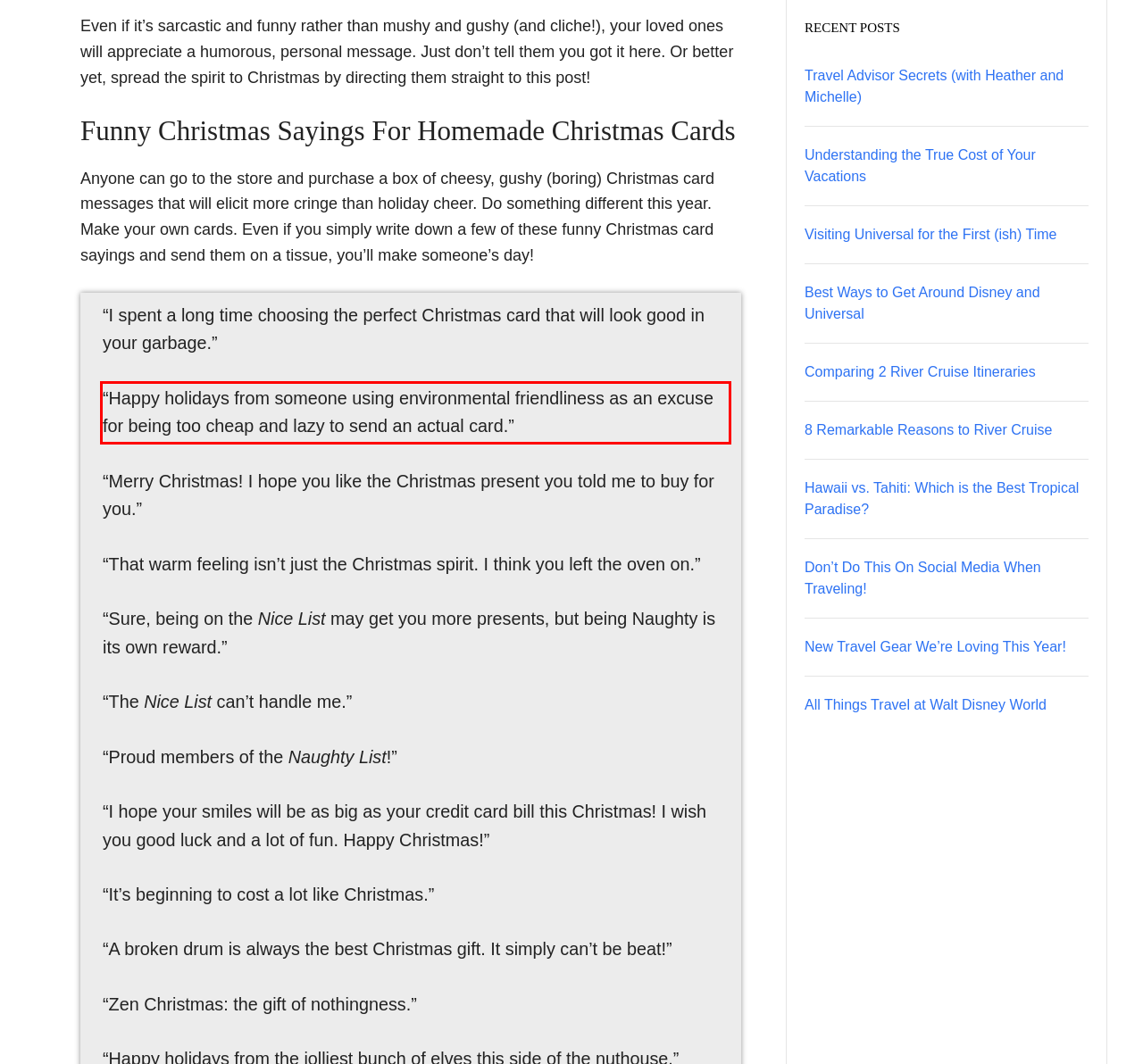You are given a webpage screenshot with a red bounding box around a UI element. Extract and generate the text inside this red bounding box.

“Happy holidays from someone using environmental friendliness as an excuse for being too cheap and lazy to send an actual card.”